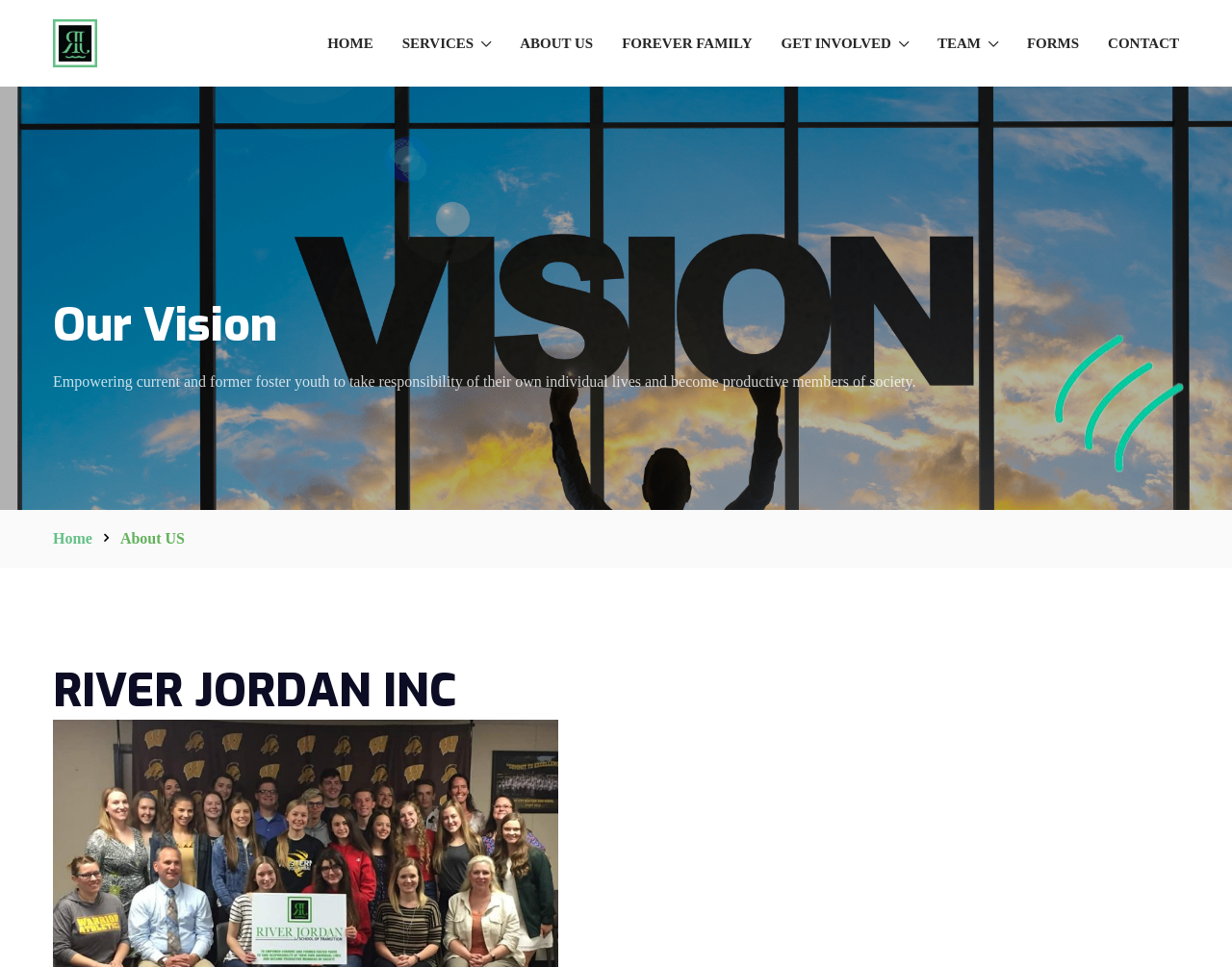What is the vision of the organization?
Deliver a detailed and extensive answer to the question.

I found the answer by reading the StaticText element 'Empowering current and former foster youth to take responsibility of their own individual lives and become productive members of society.' which is located below the heading 'Our Vision', indicating that it is the vision of the organization.